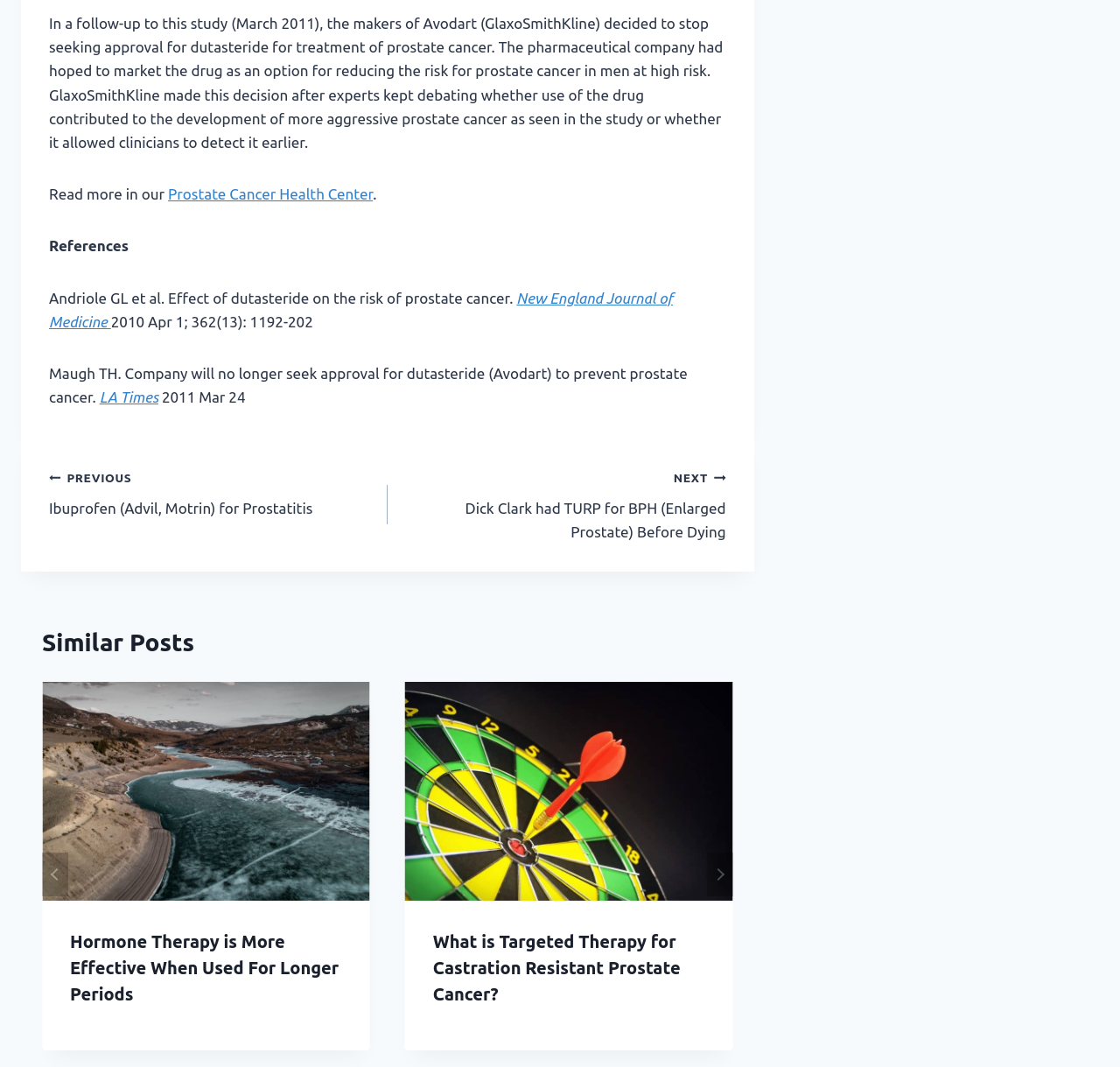Determine the bounding box coordinates for the UI element matching this description: "Absorption Units for Cooling".

None